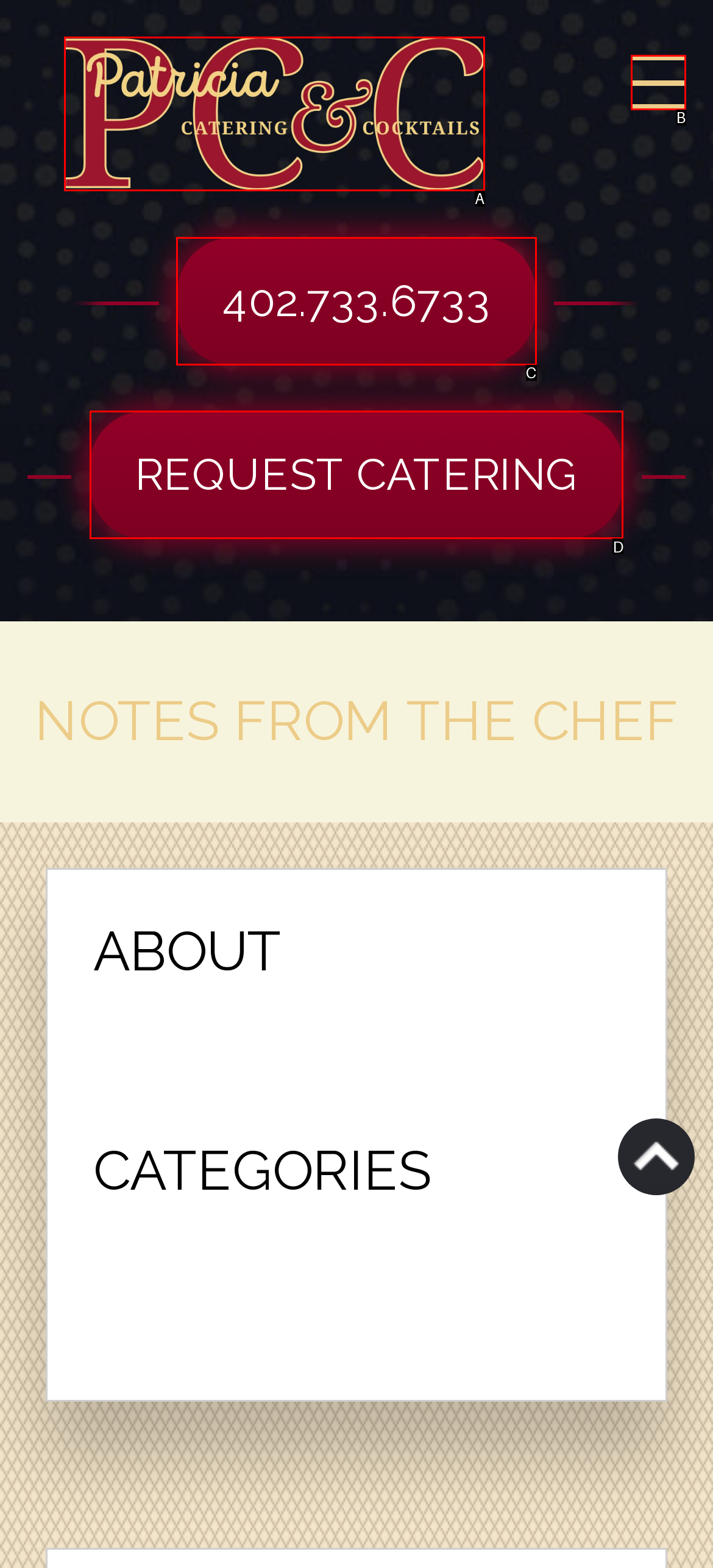Using the description: Request Catering, find the HTML element that matches it. Answer with the letter of the chosen option.

D